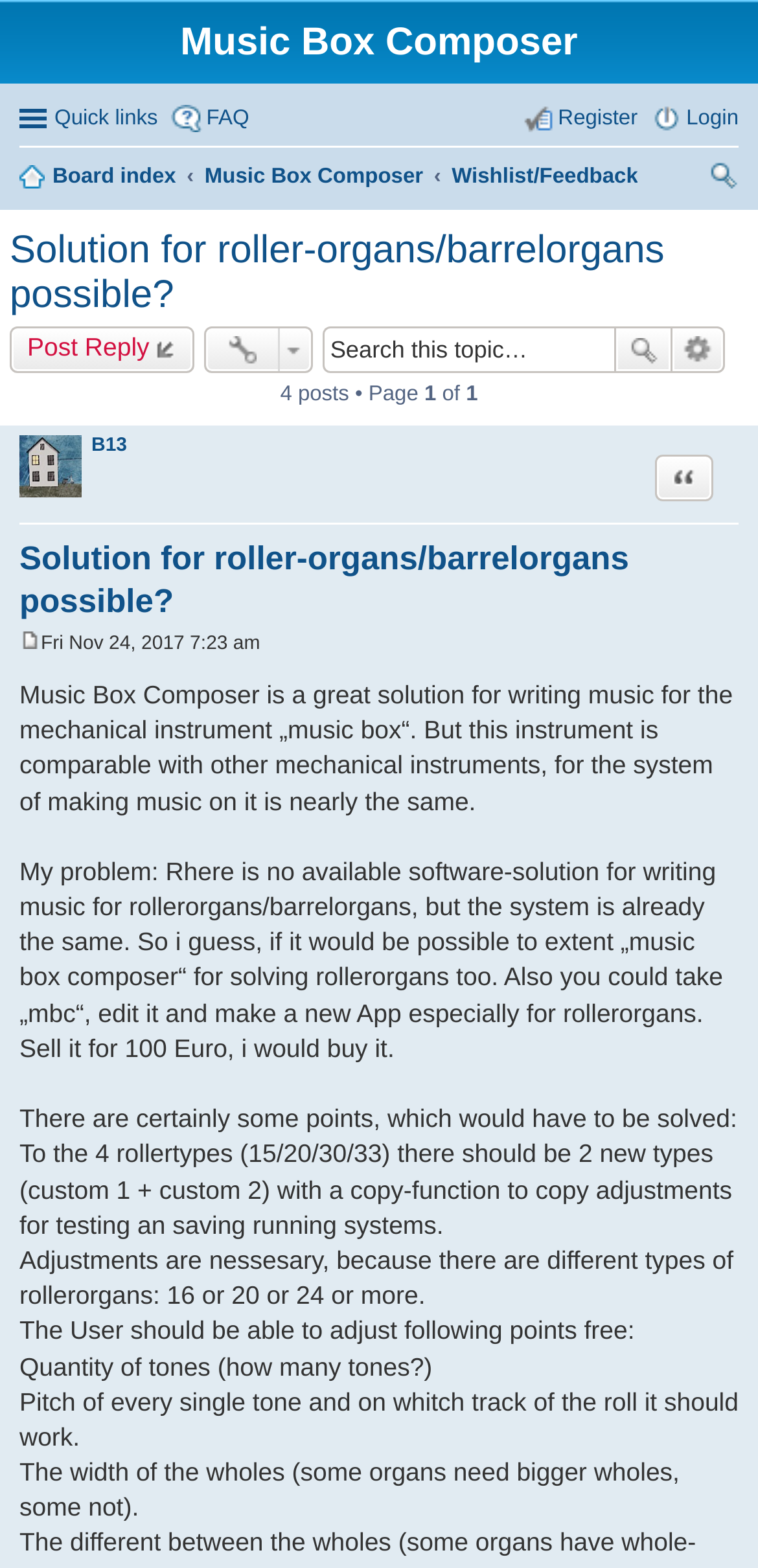Please find the bounding box coordinates (top-left x, top-left y, bottom-right x, bottom-right y) in the screenshot for the UI element described as follows: CERN

None